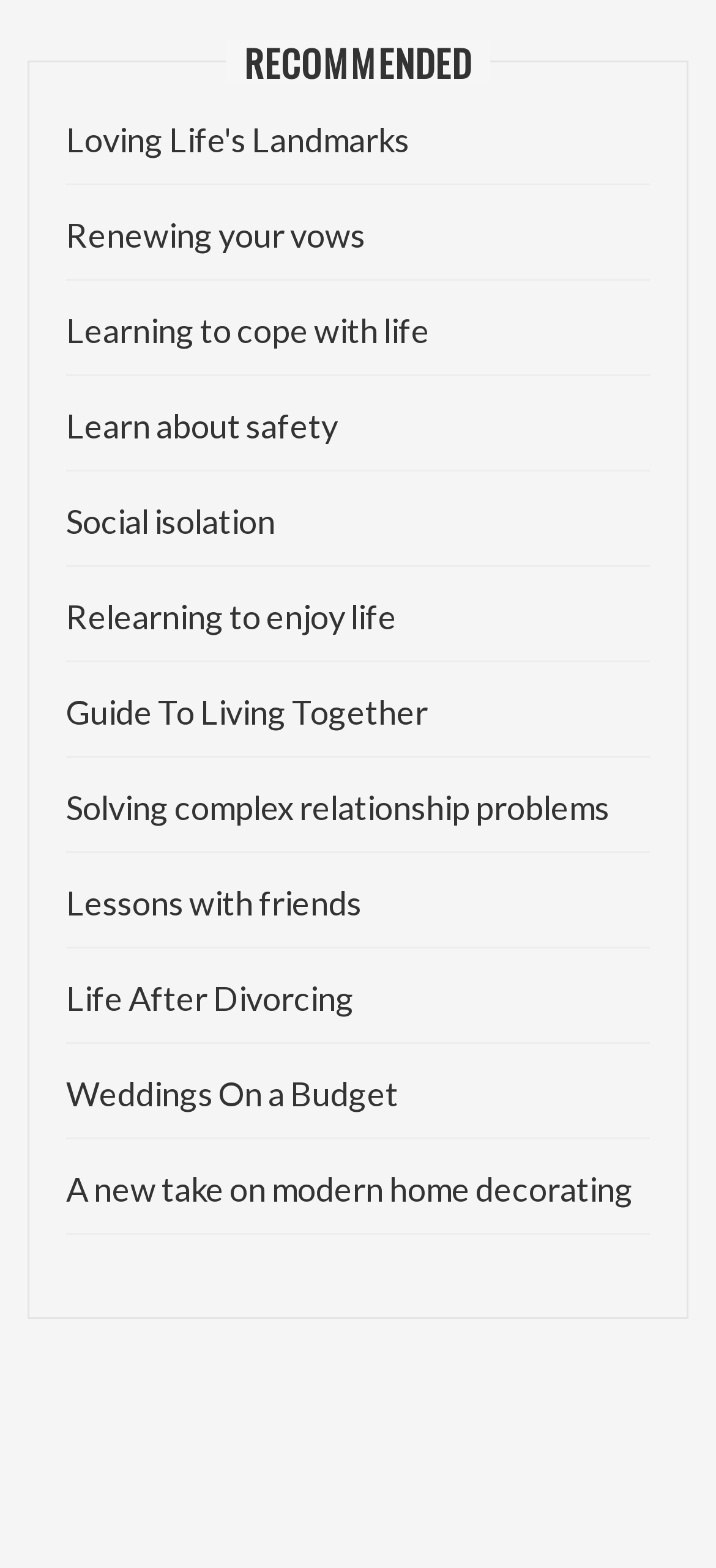Provide a one-word or short-phrase answer to the question:
How many headings are on this webpage?

11